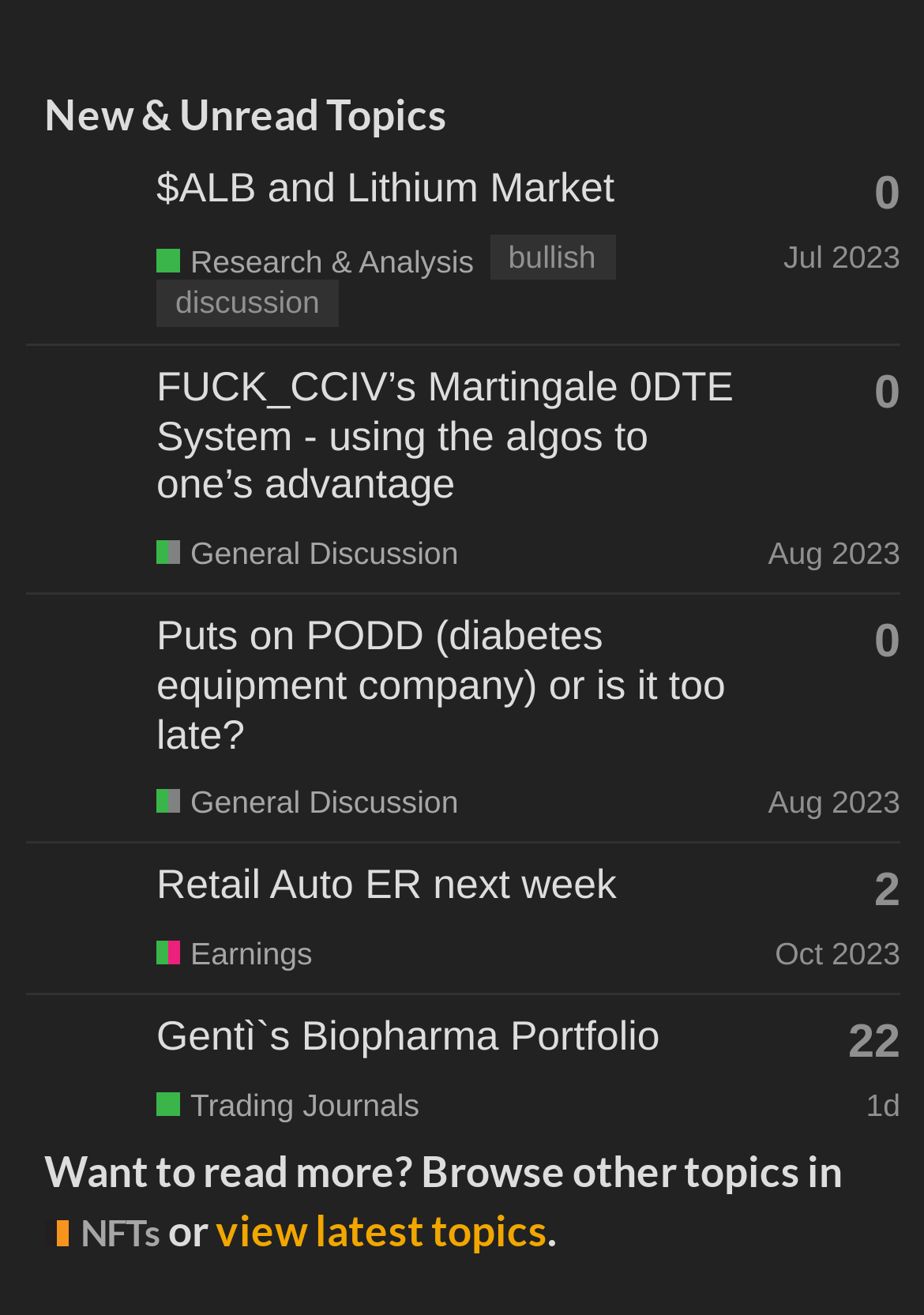What is the name of the last topic?
Use the information from the screenshot to give a comprehensive response to the question.

I looked at the last gridcell element and found the heading element with the text 'Gentì`s Biopharma Portfolio', which is the name of the last topic.